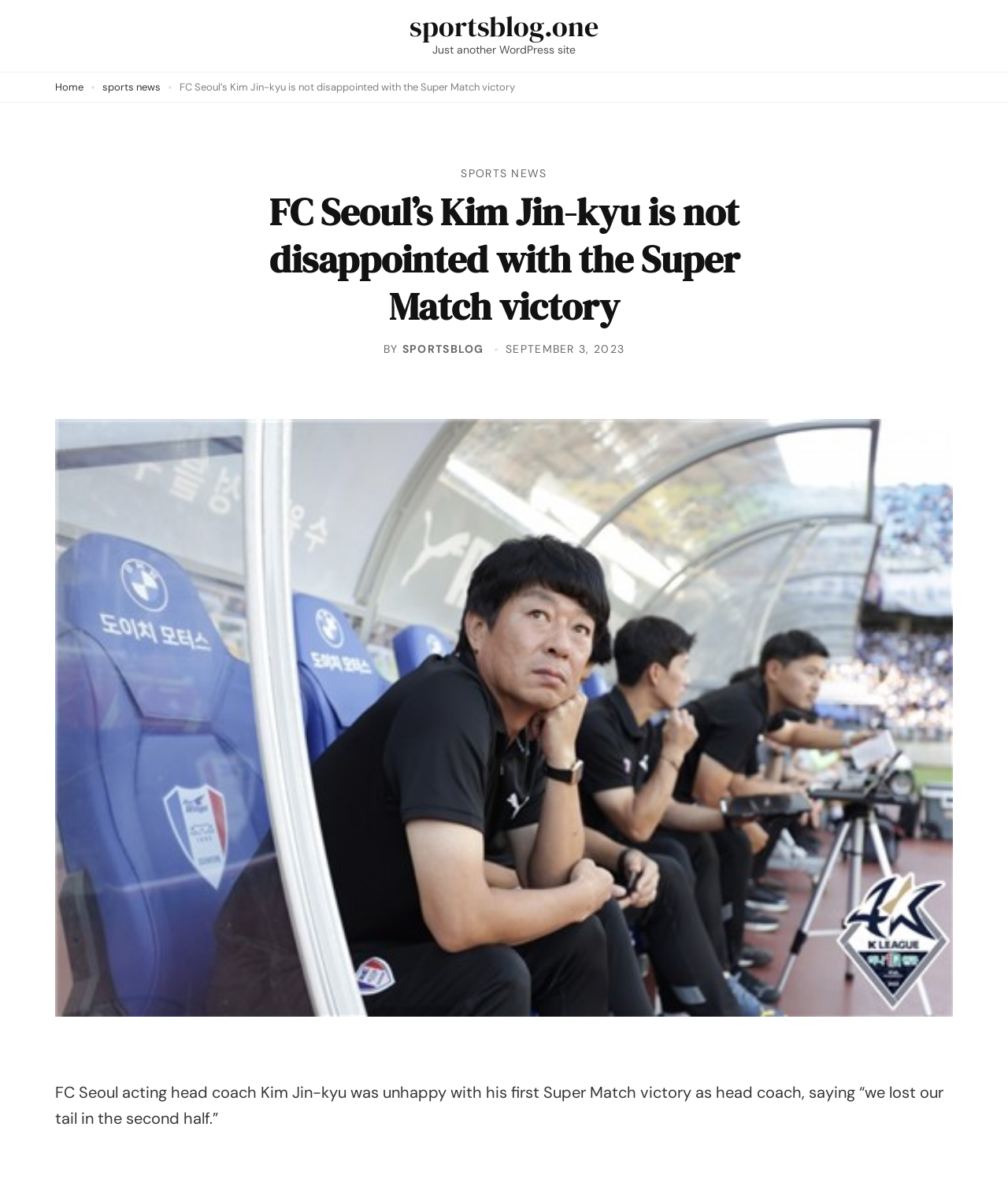Find the bounding box coordinates for the element described here: "Do You Qualify?".

None